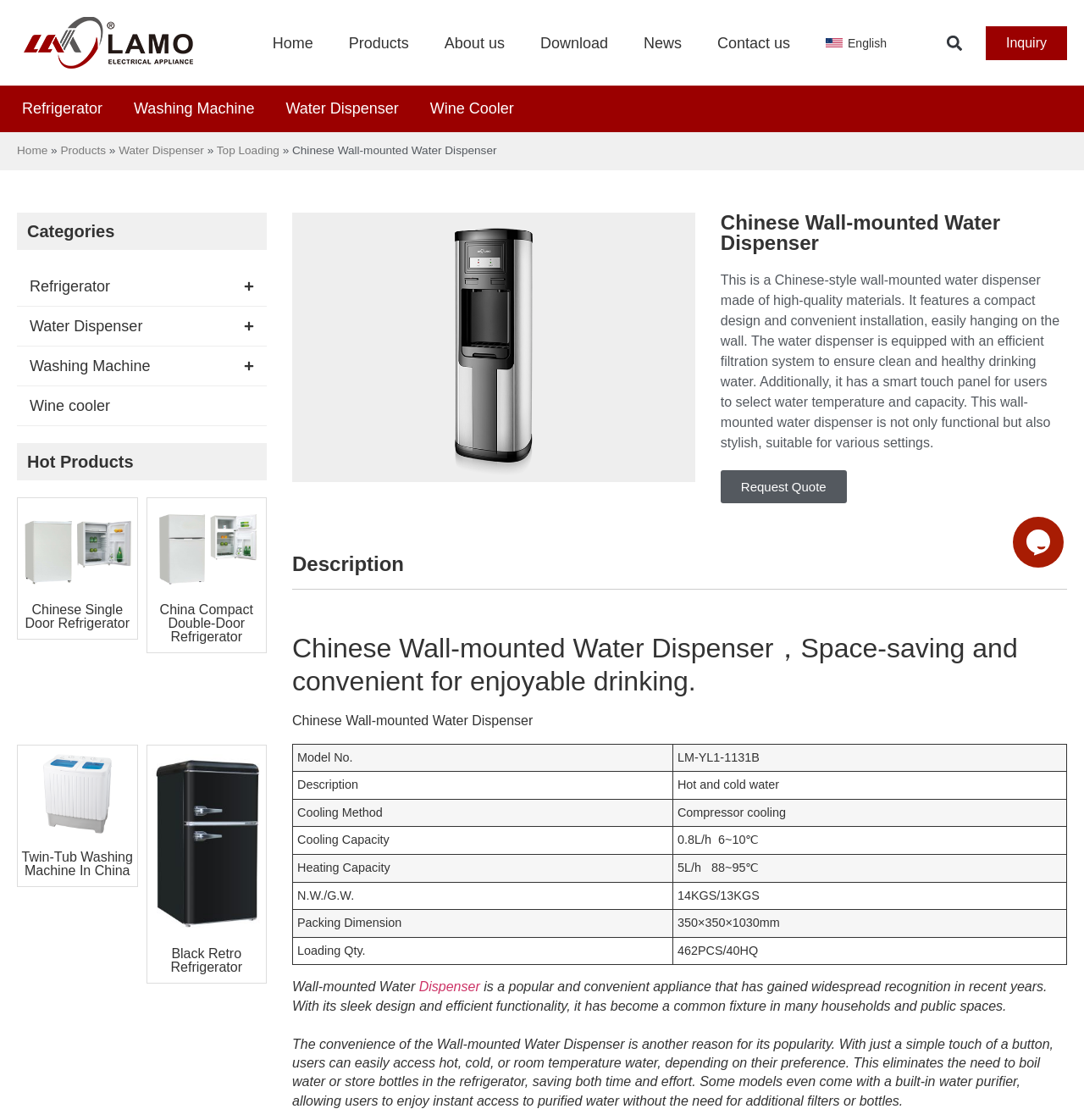Locate the bounding box coordinates of the clickable region necessary to complete the following instruction: "Request a quote for the Chinese Wall-mounted Water Dispenser". Provide the coordinates in the format of four float numbers between 0 and 1, i.e., [left, top, right, bottom].

[0.665, 0.42, 0.781, 0.45]